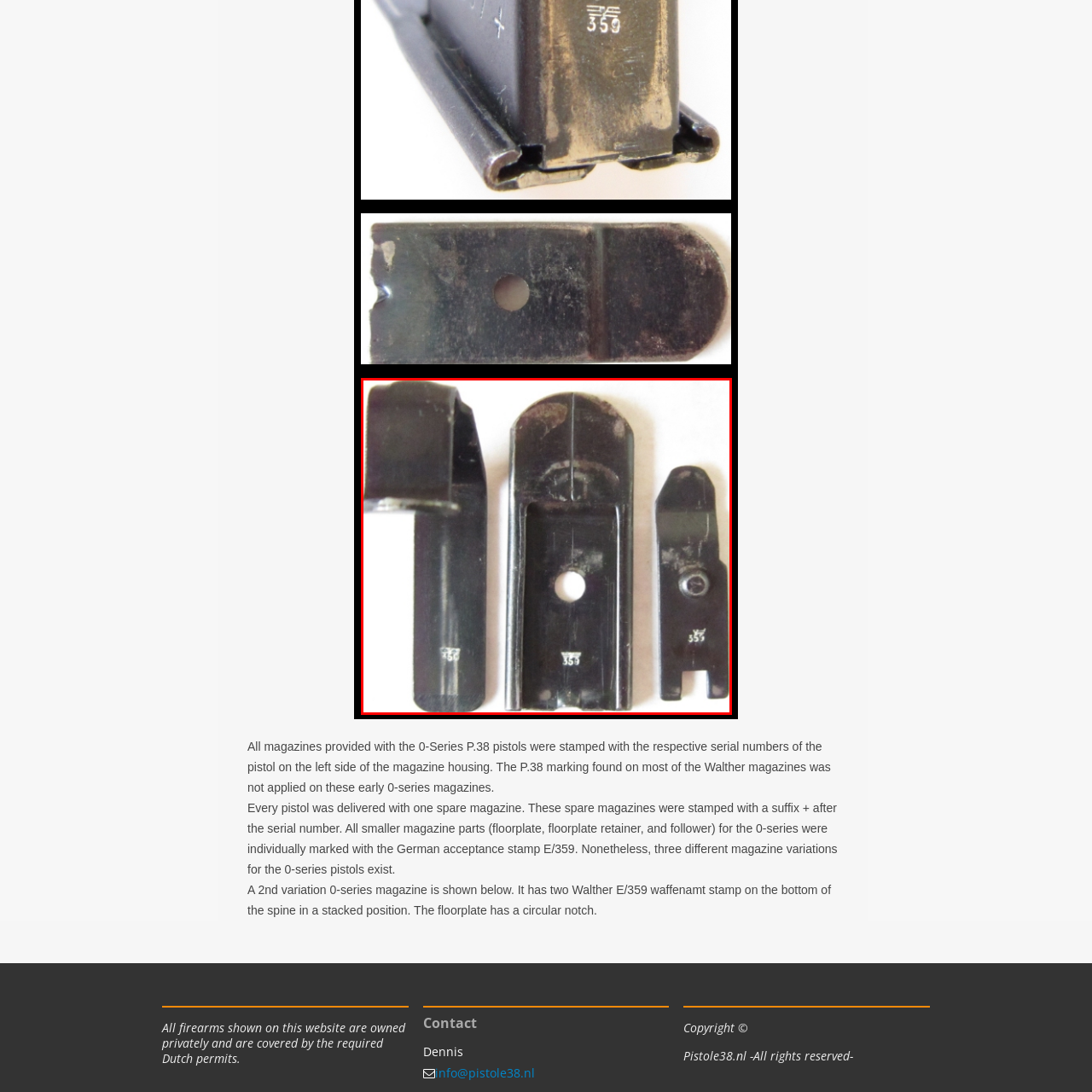Pay attention to the red boxed area, What is the likely function of the central hole in the magazine body? Provide a one-word or short phrase response.

For the follower spring